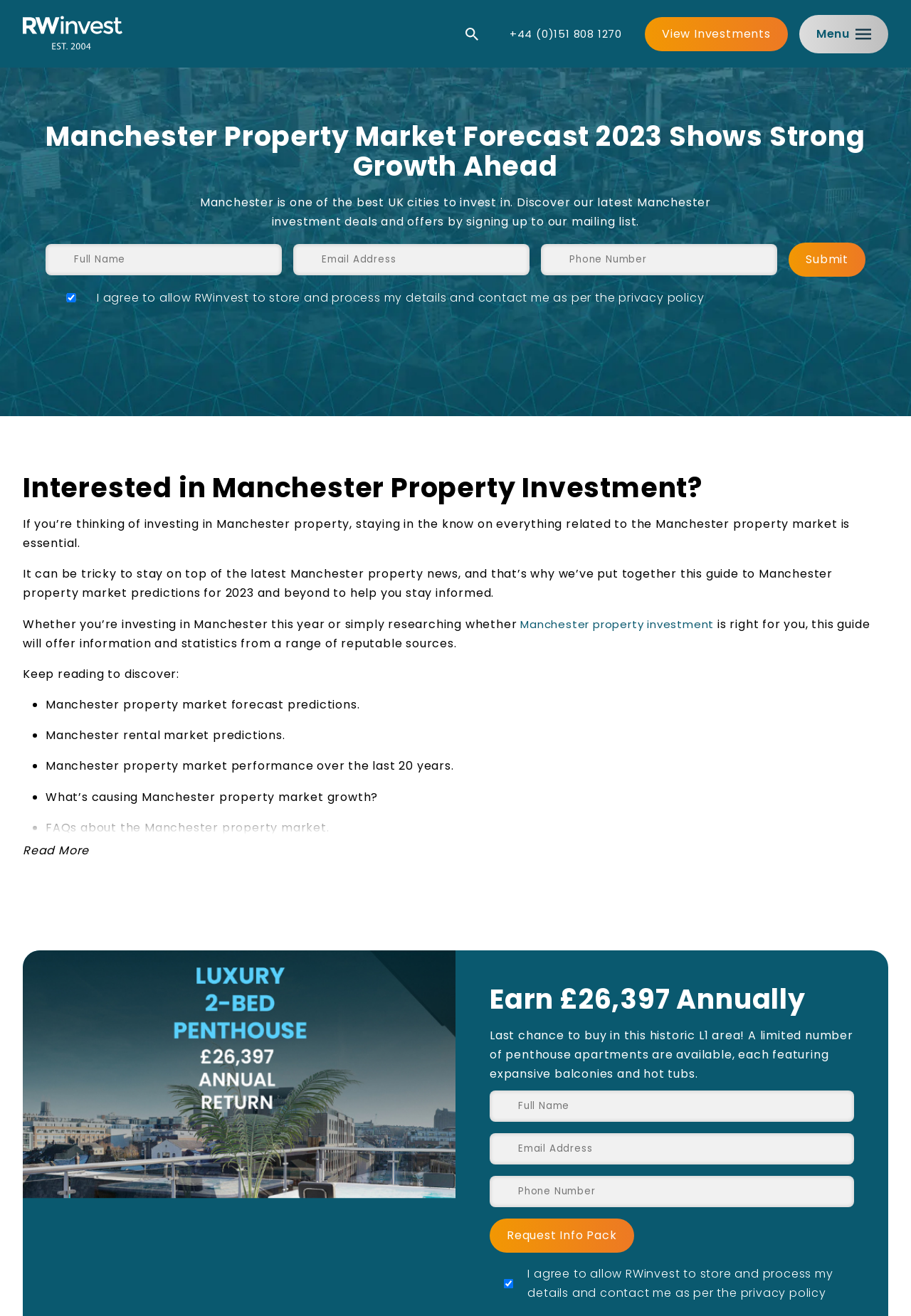Identify the bounding box coordinates of the section to be clicked to complete the task described by the following instruction: "Fill in the 'Full Name' textbox". The coordinates should be four float numbers between 0 and 1, formatted as [left, top, right, bottom].

[0.05, 0.186, 0.309, 0.209]